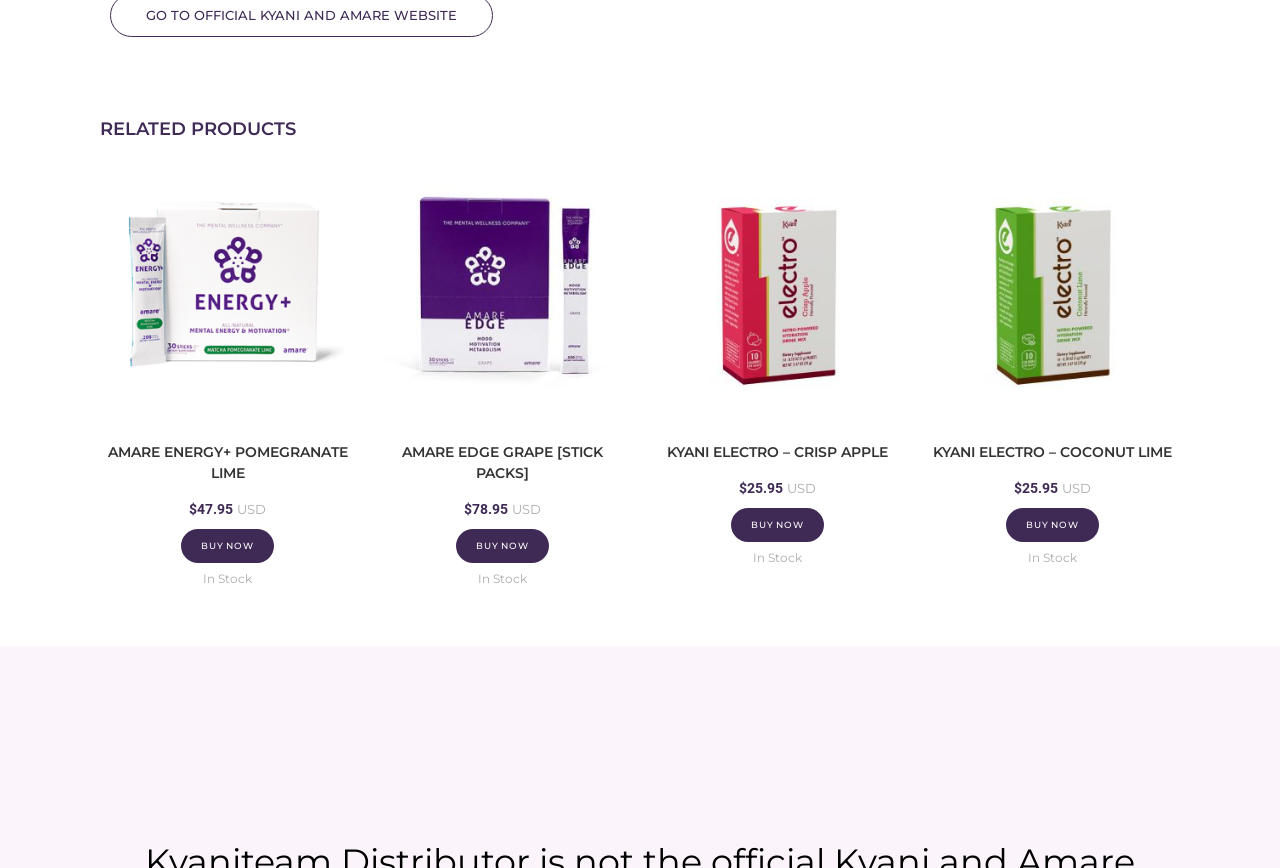Locate the bounding box coordinates of the clickable part needed for the task: "Buy Amare Energy+ Pomegranate Lime now".

[0.141, 0.609, 0.214, 0.648]